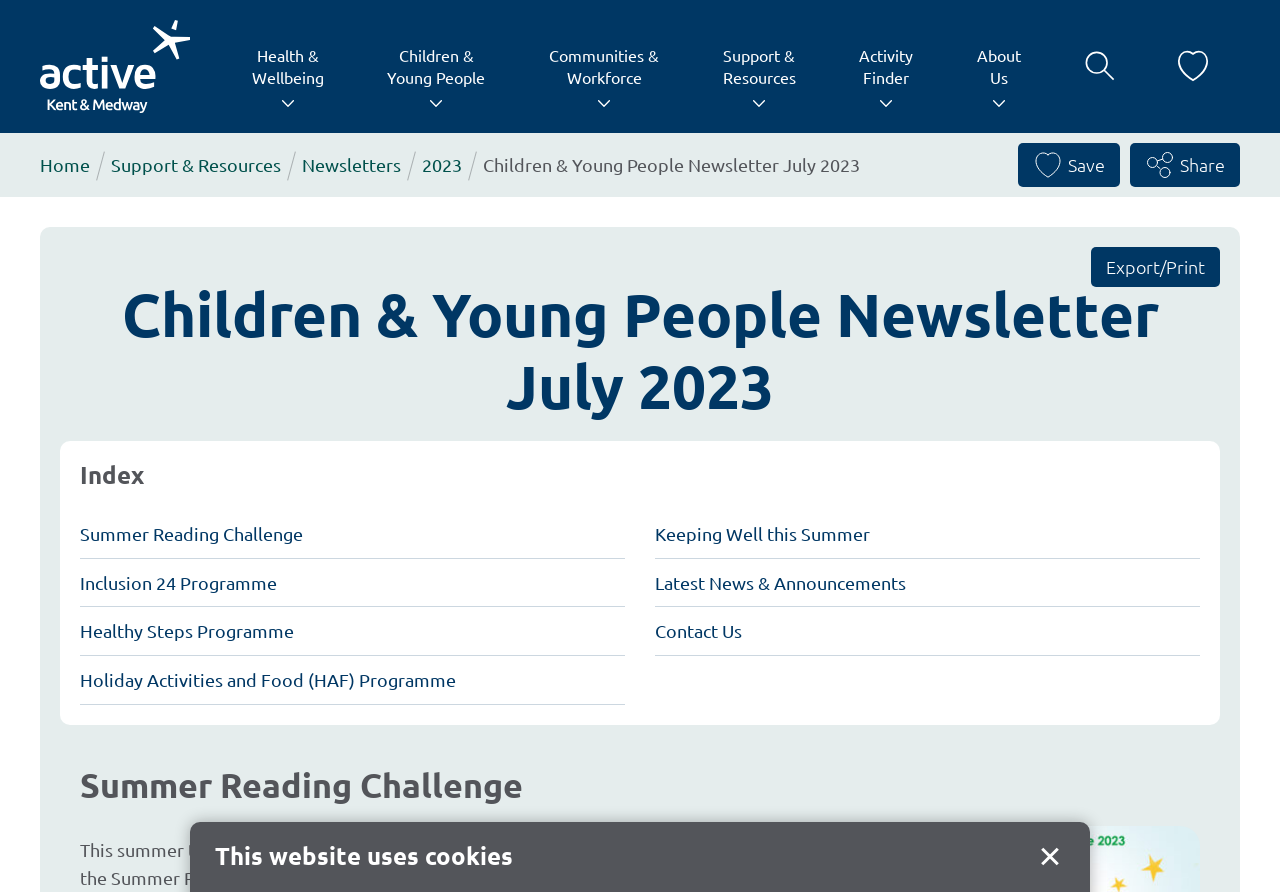Please find and give the text of the main heading on the webpage.

Children & Young People Newsletter July 2023